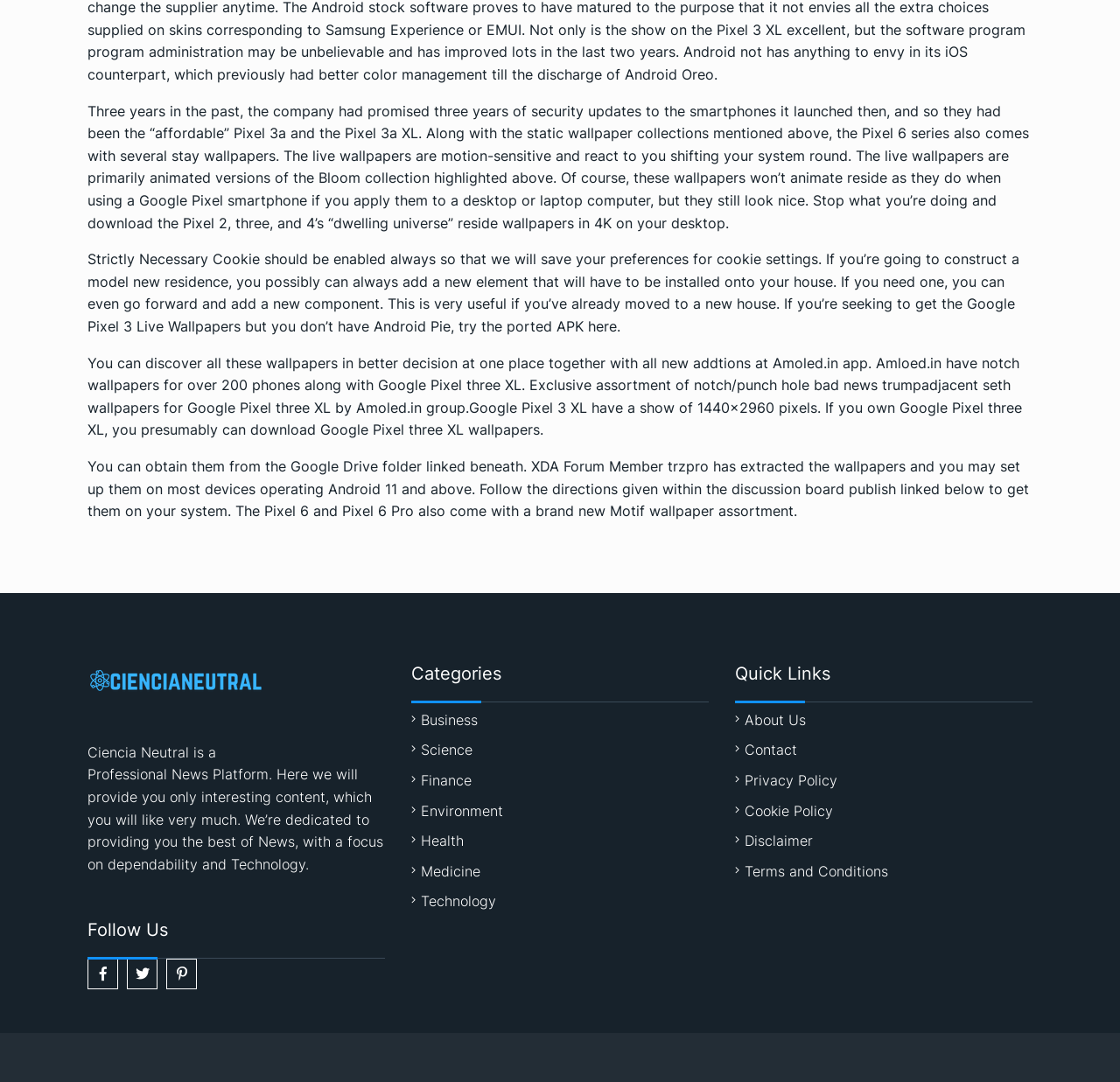What categories are available on the website?
Your answer should be a single word or phrase derived from the screenshot.

Business, Science, Finance, etc.